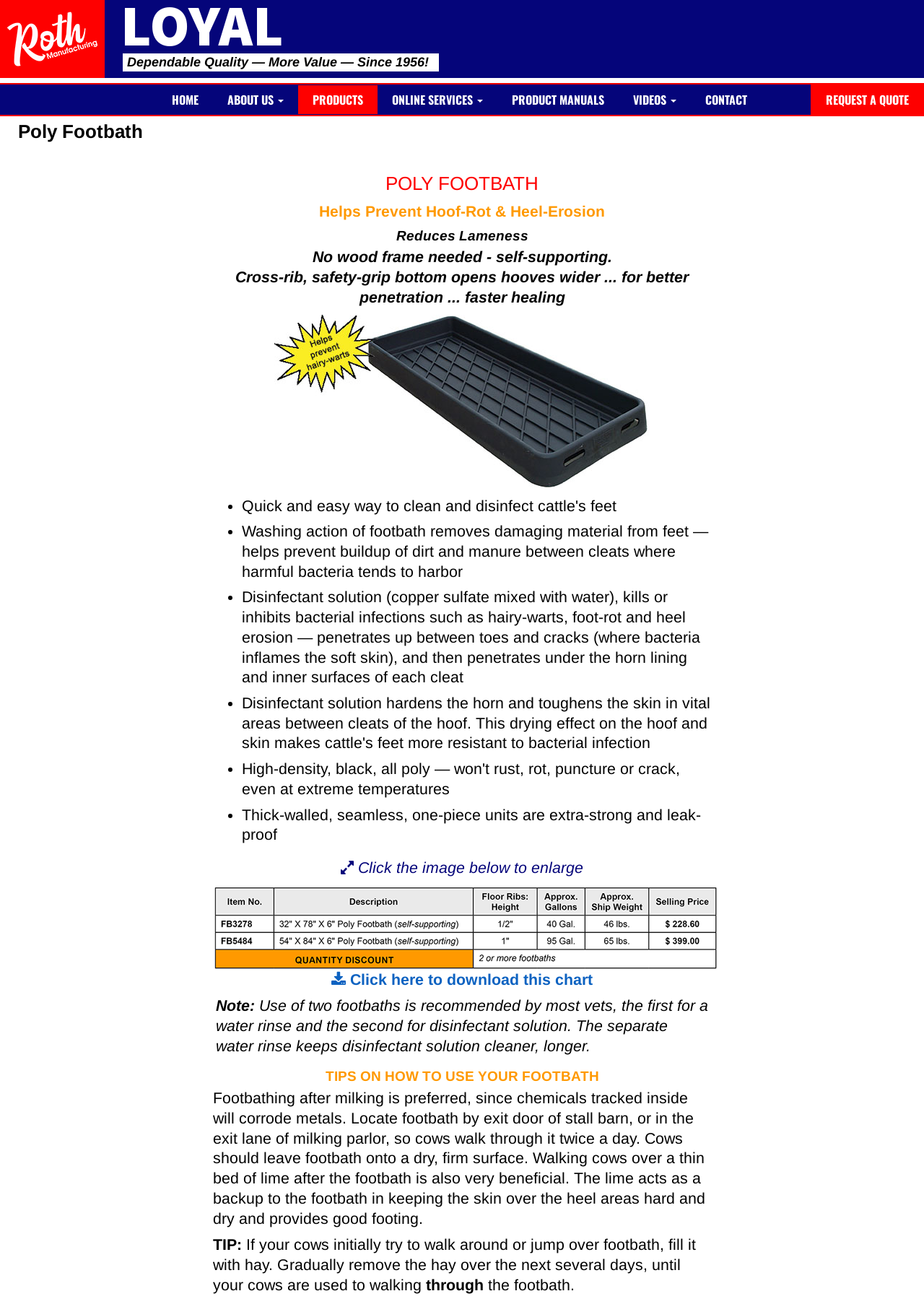Return the bounding box coordinates of the UI element that corresponds to this description: "REQUEST A QUOTE". The coordinates must be given as four float numbers in the range of 0 and 1, [left, top, right, bottom].

[0.877, 0.065, 1.0, 0.088]